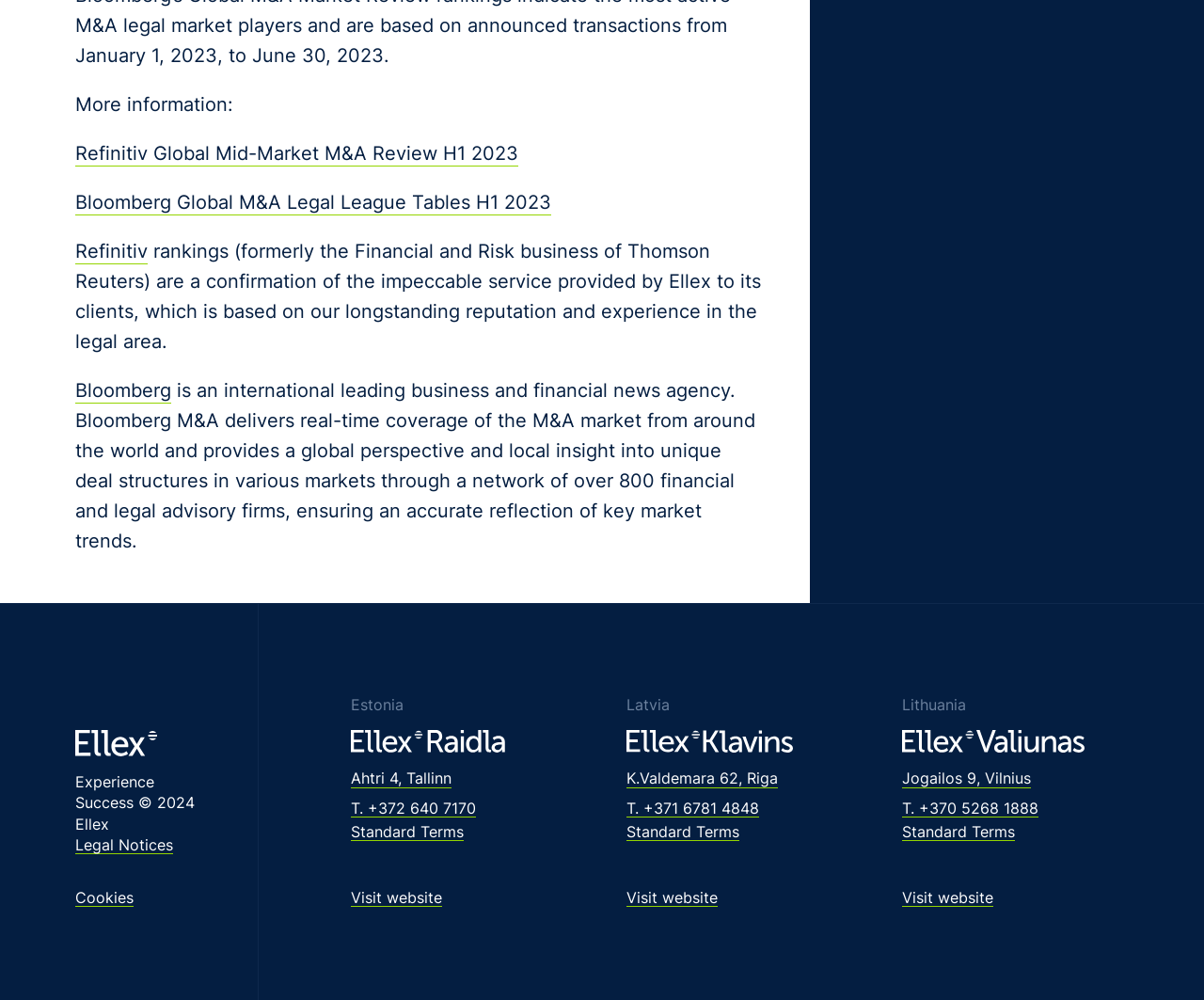Predict the bounding box of the UI element based on this description: "T. +371 6781 4848".

[0.52, 0.798, 0.63, 0.821]